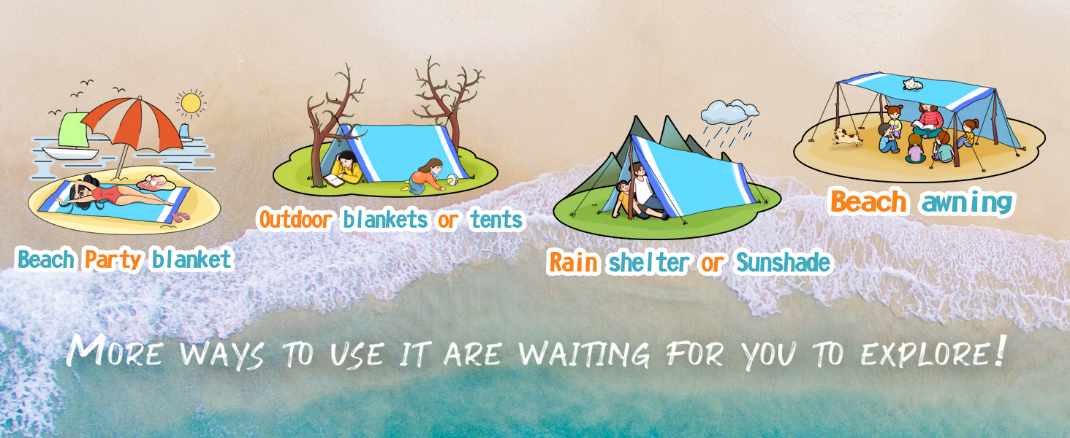Detail everything you observe in the image.

This image showcases a vibrant and playful illustration highlighting a versatile outdoor camping mat. It depicts various creative uses for the mat, including a beach party blanket, outdoor blankets or tents, a rain shelter or sunshade, and a beach awning. Each scenario features relaxed individuals enjoying the outdoors, emphasizing the mat's multifunctionality and convenience for gatherings at the beach or picnics. The bottom of the image playfully invites viewers with the text: "More ways to use it are waiting for you to explore!" This engaging illustration effectively communicates the mat's potential, encouraging outdoor enjoyment alongside family and friends.